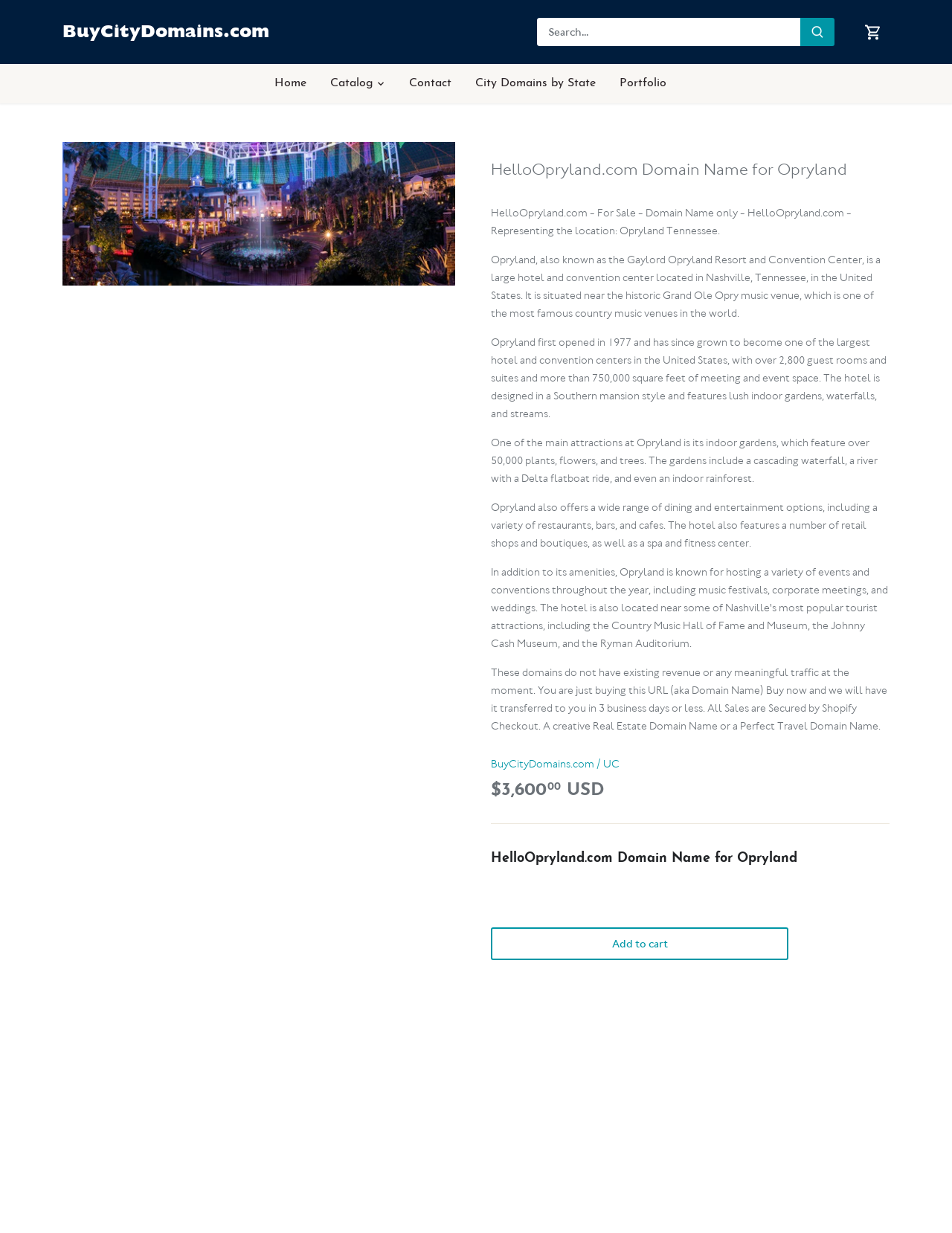How many guest rooms and suites does Opryland have?
Analyze the image and provide a thorough answer to the question.

I found the answer by reading the StaticText element with the text 'Opryland first opened in 1977 and has since grown to become one of the largest hotel and convention centers in the United States, with over 2,800 guest rooms and suites and more than 750,000 square feet of meeting and event space.' This text provides the information about the number of guest rooms and suites.